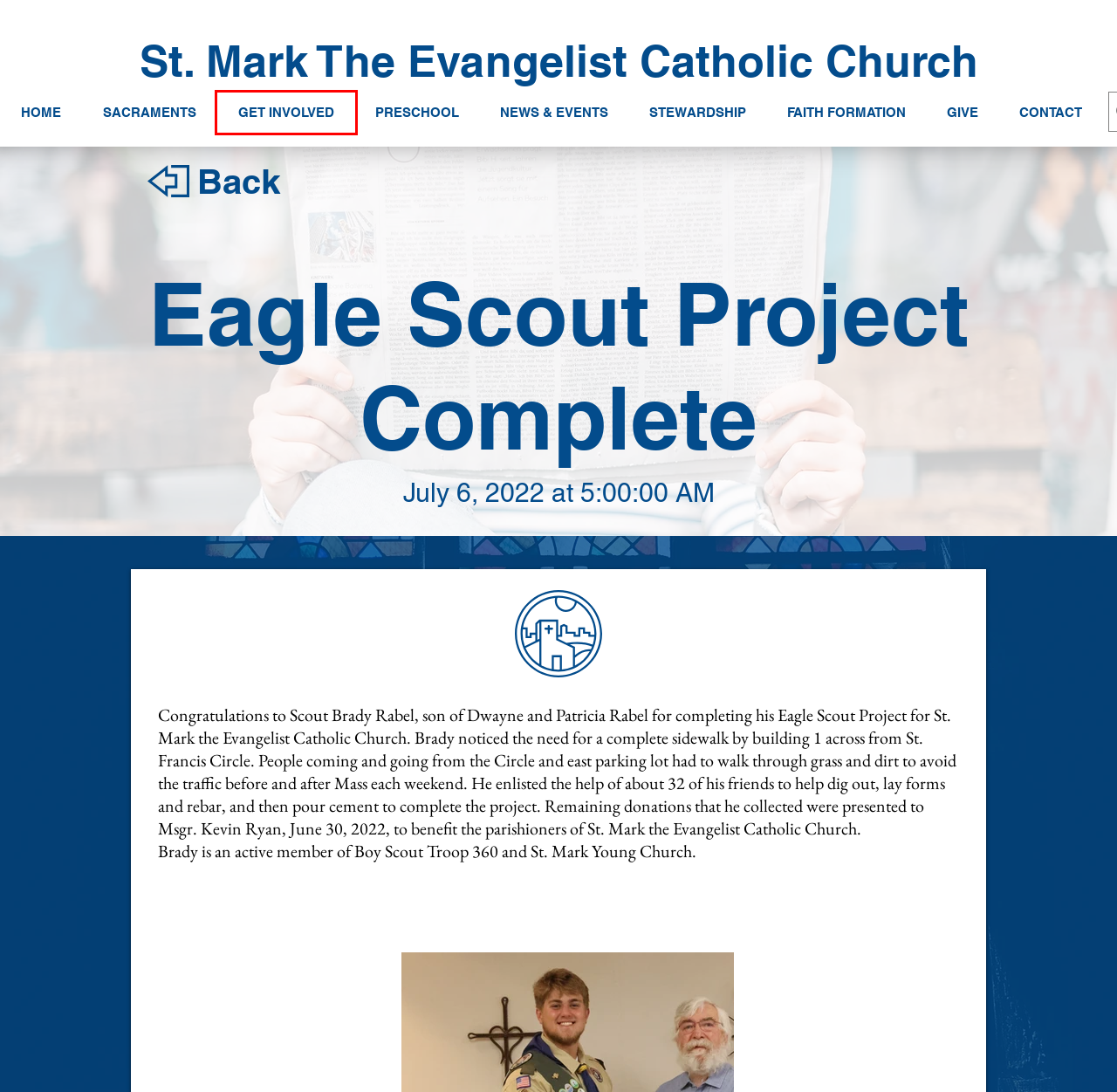Inspect the screenshot of a webpage with a red rectangle bounding box. Identify the webpage description that best corresponds to the new webpage after clicking the element inside the bounding box. Here are the candidates:
A. Ministries | St. Mark the Evang
B. Stewardship | St. Mark the Evang
C. Give | St. Mark the Evang
D. SACRAMENTS | St. Mark the Evange
E. Events | St. Mark the Evangelist
F. Faith Formation | St. Mark the Evang
G. HOME | St. Mark the Evangelist Catholic Church San Antonio, Tx Mass
H. PRESCHOOL | St. Mark the Evange

A